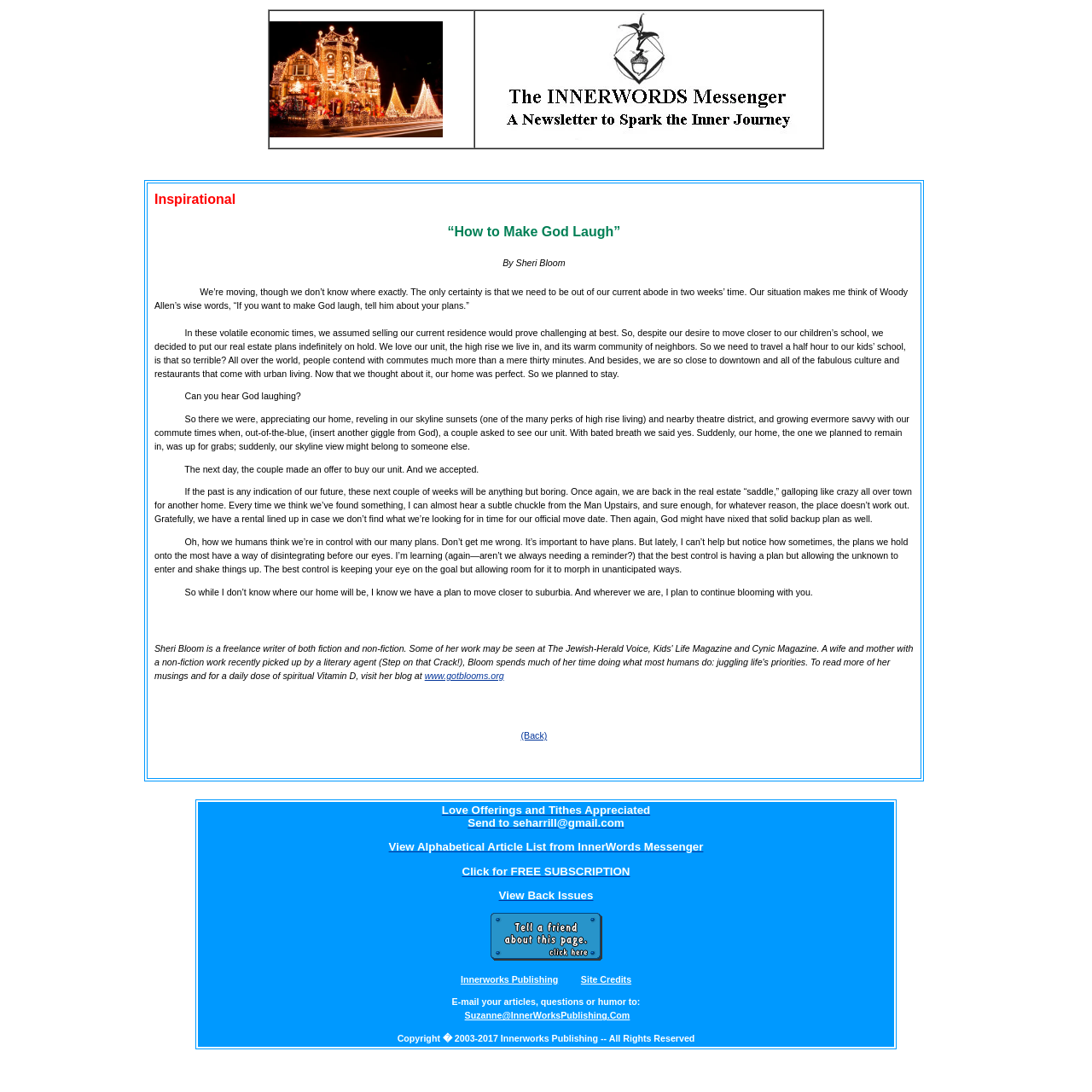Given the element description Click for FREE SUBSCRIPTION, predict the bounding box coordinates for the UI element in the webpage screenshot. The format should be (top-left x, top-left y, bottom-right x, bottom-right y), and the values should be between 0 and 1.

[0.423, 0.792, 0.577, 0.804]